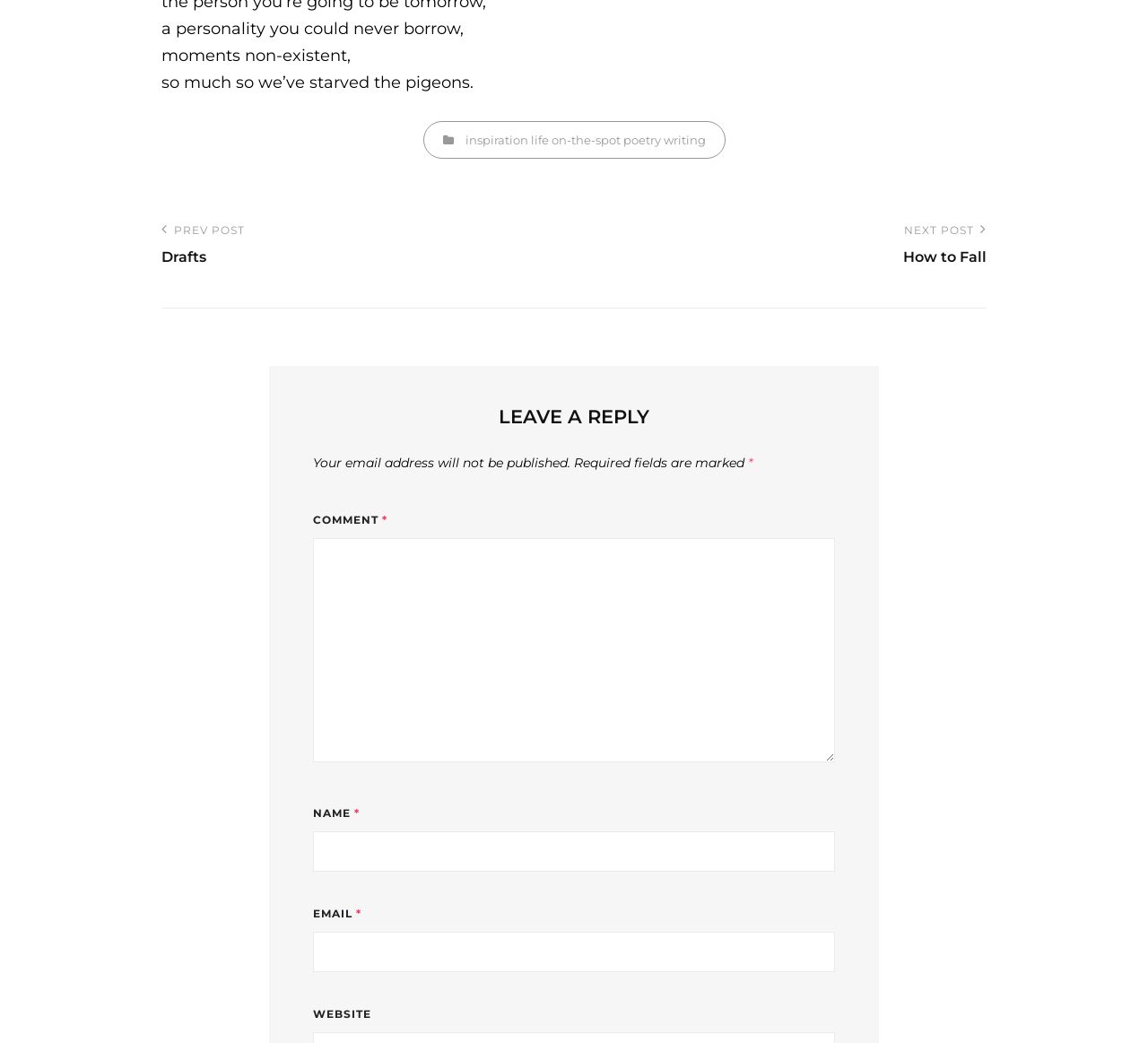Given the description "on-the-spot", determine the bounding box of the corresponding UI element.

[0.48, 0.127, 0.54, 0.141]